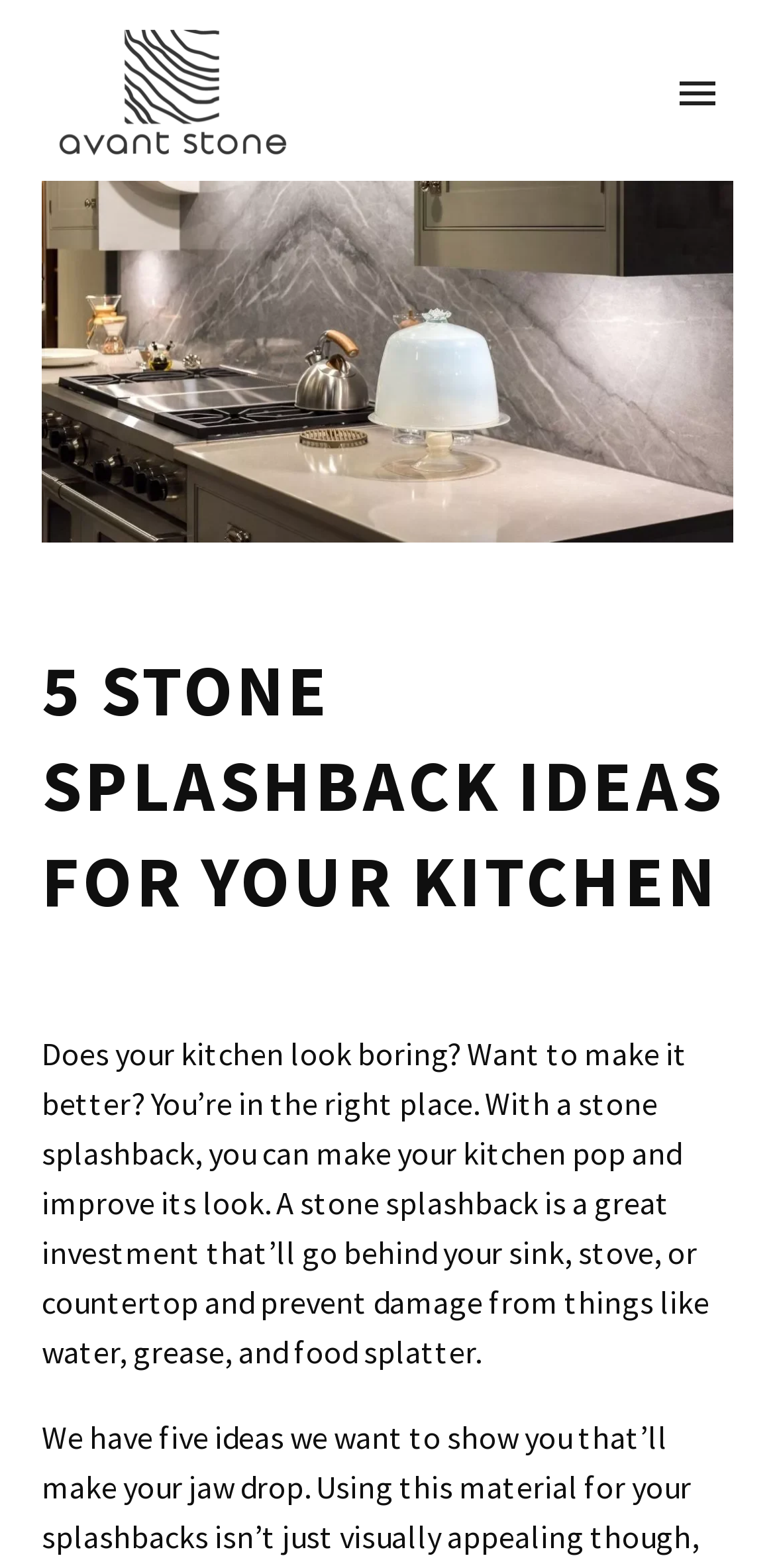Please identify the bounding box coordinates of the area that needs to be clicked to follow this instruction: "Click the HOME link".

None